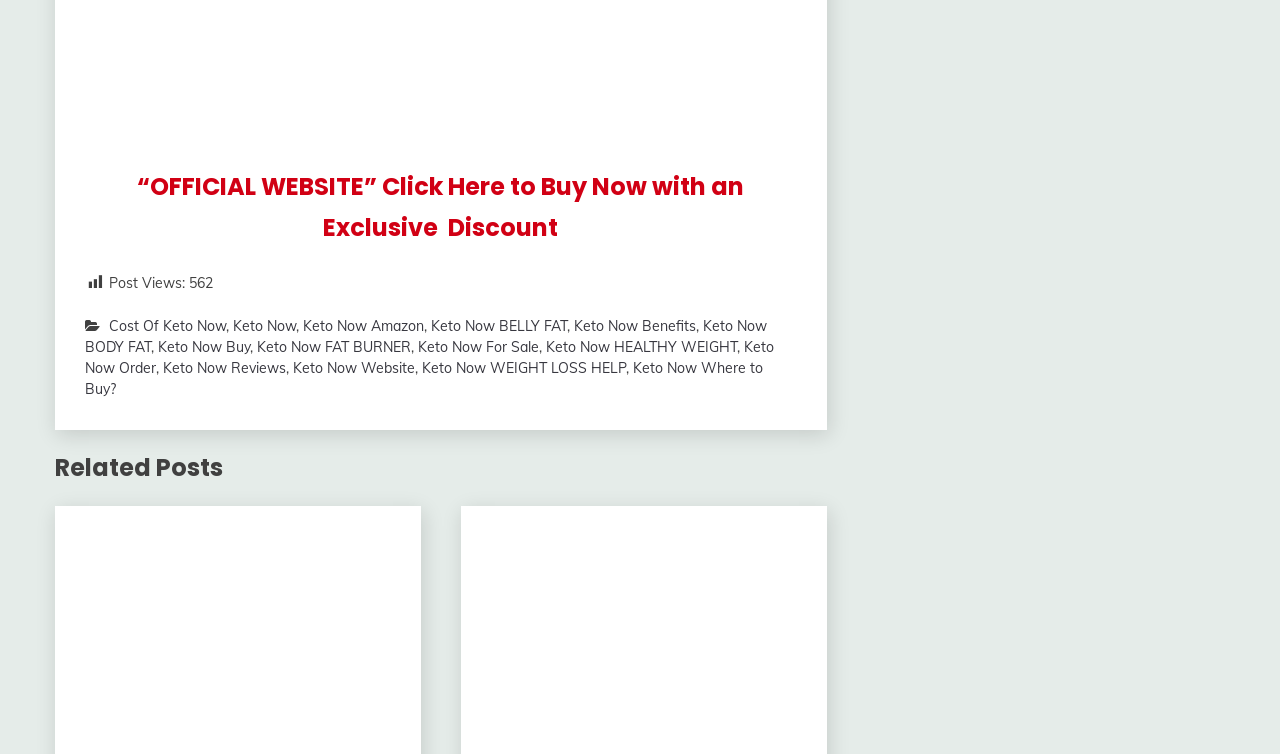How many links are there with the text 'Keto Now'?
Based on the image content, provide your answer in one word or a short phrase.

4